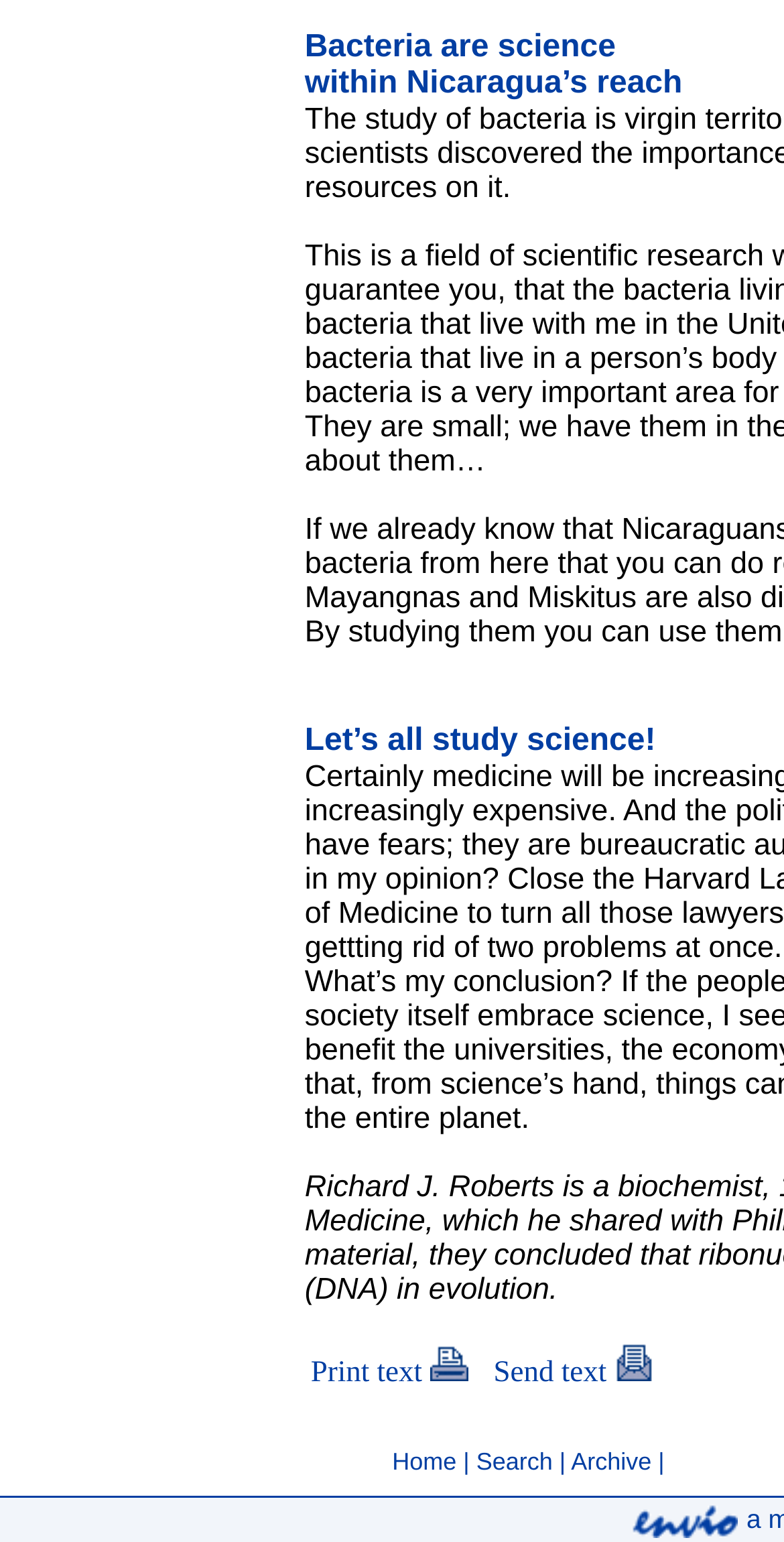Using the webpage screenshot and the element description Print text, determine the bounding box coordinates. Specify the coordinates in the format (top-left x, top-left y, bottom-right x, bottom-right y) with values ranging from 0 to 1.

[0.396, 0.88, 0.538, 0.901]